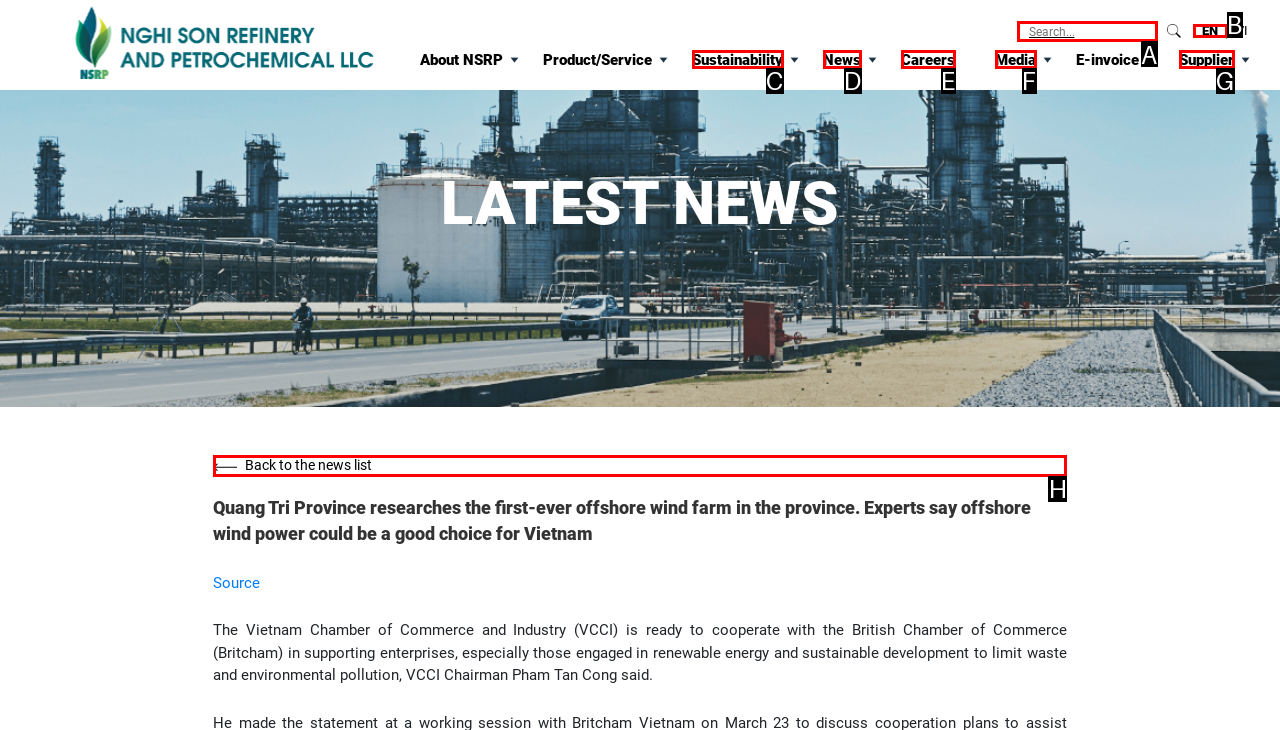Identify the HTML element that should be clicked to accomplish the task: Search for something
Provide the option's letter from the given choices.

A